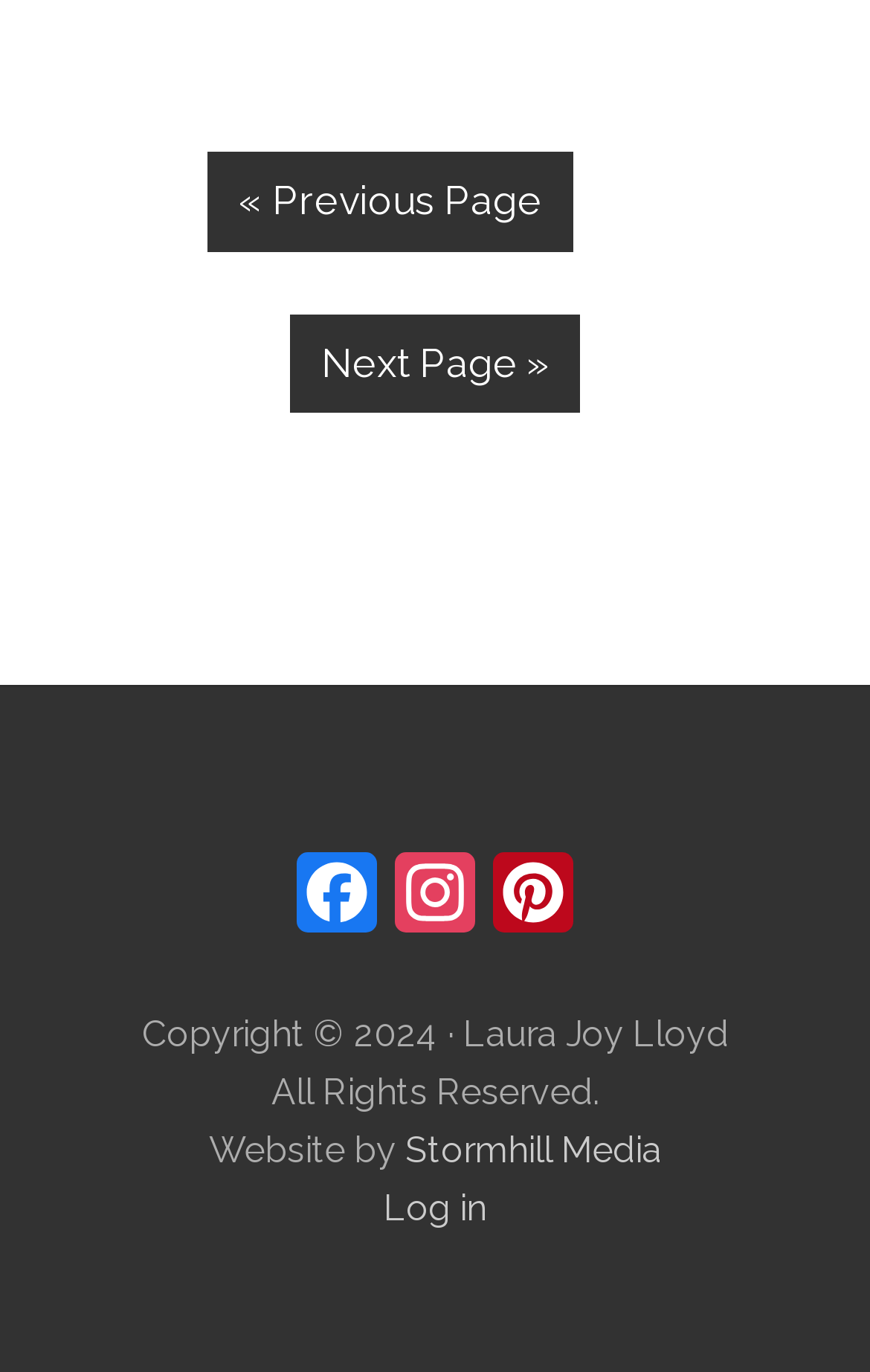Based on the provided description, "Facebook", find the bounding box of the corresponding UI element in the screenshot.

[0.331, 0.622, 0.444, 0.701]